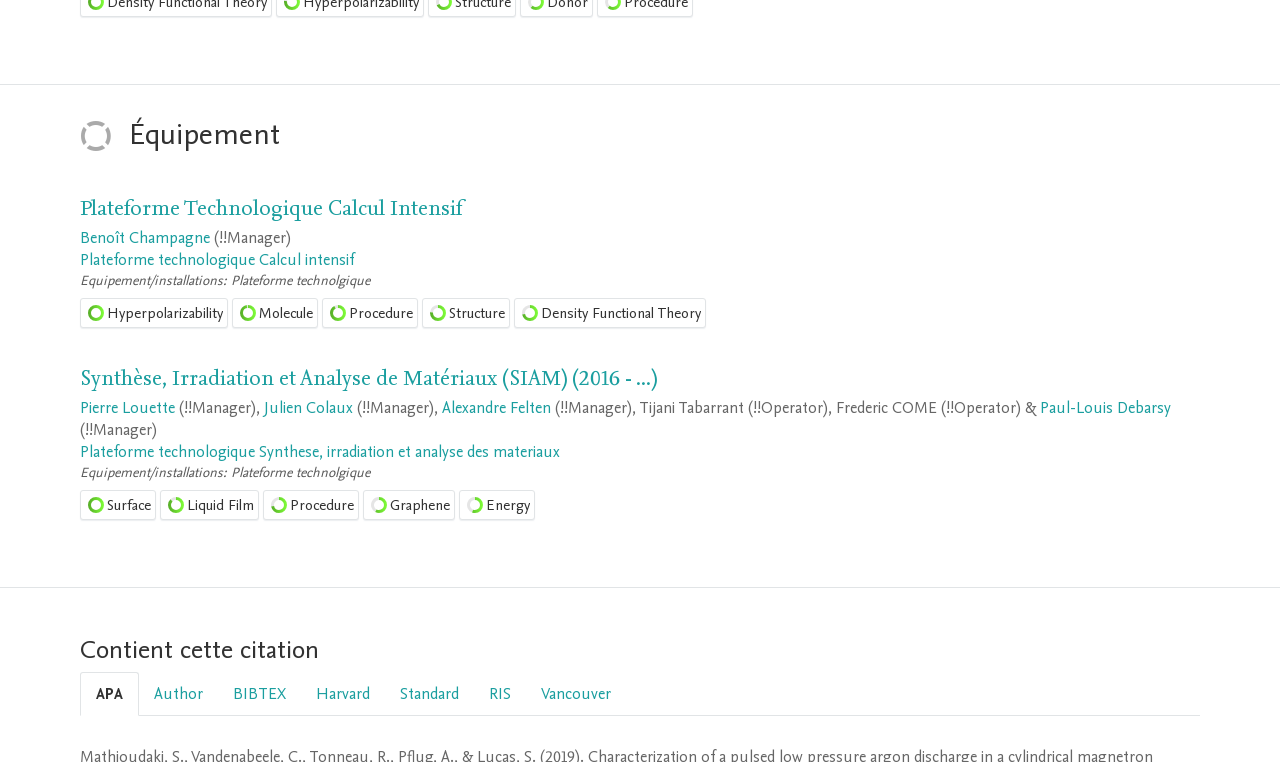Please identify the bounding box coordinates of the region to click in order to complete the given instruction: "Click on the link 'Synthèse, Irradiation et Analyse de Matériaux (SIAM) (2016 -...)'". The coordinates should be four float numbers between 0 and 1, i.e., [left, top, right, bottom].

[0.062, 0.479, 0.513, 0.515]